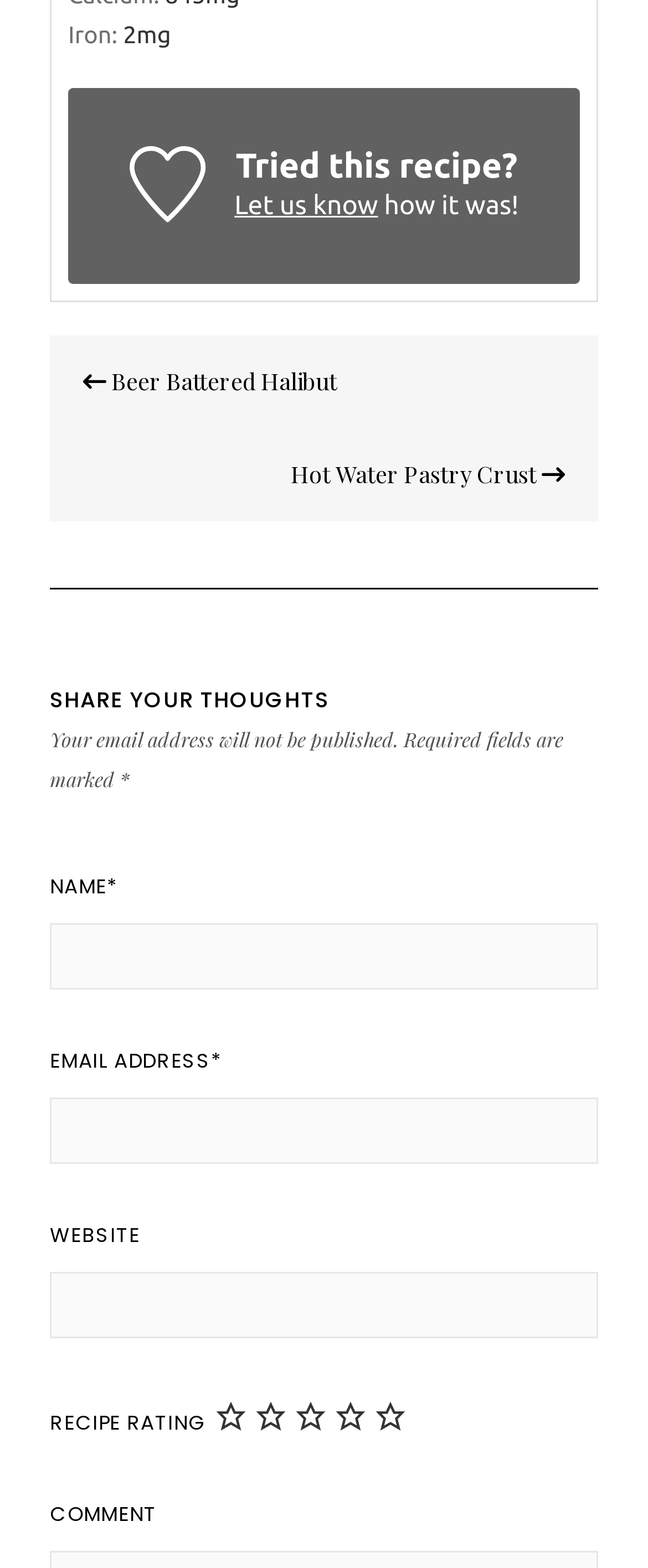What is the recipe rating default?
Provide a comprehensive and detailed answer to the question.

The default recipe rating is 'Don't rate this recipe' because the radio button with this label is checked by default in the 'Recipe Rating' group.